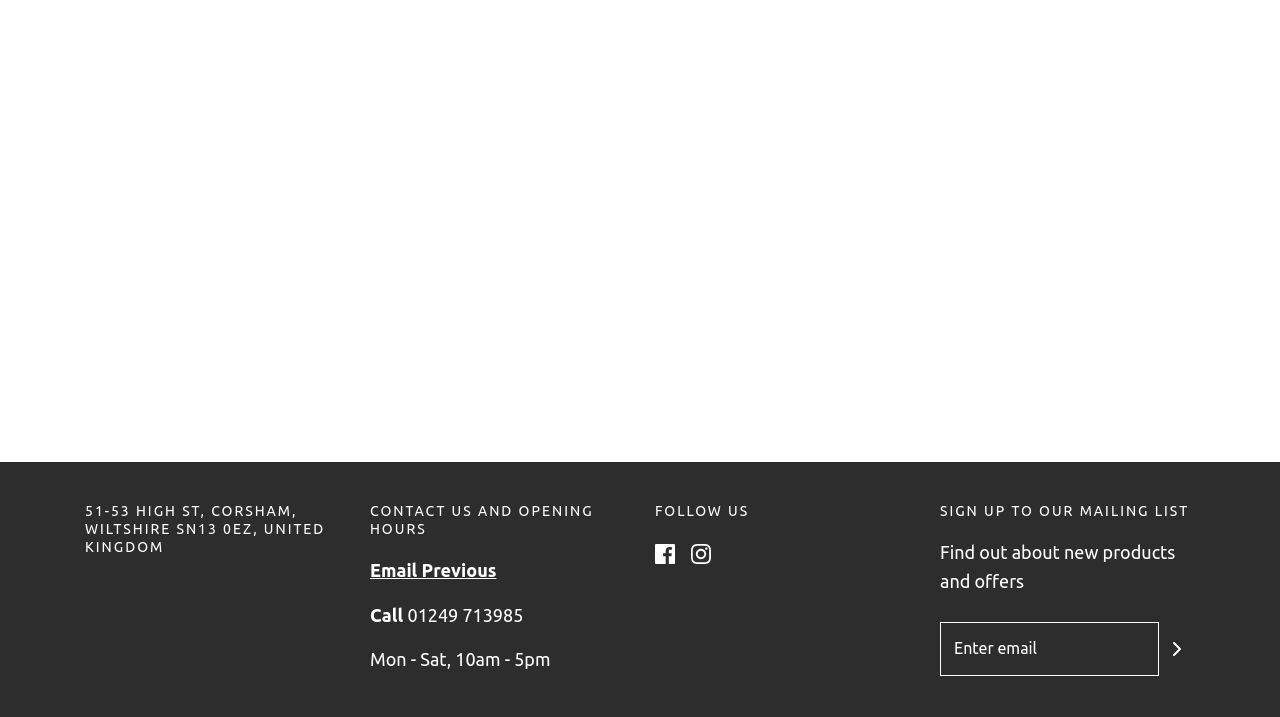Extract the bounding box coordinates of the UI element described: "name="commit"". Provide the coordinates in the format [left, top, right, bottom] with values ranging from 0 to 1.

[0.905, 0.887, 0.934, 0.924]